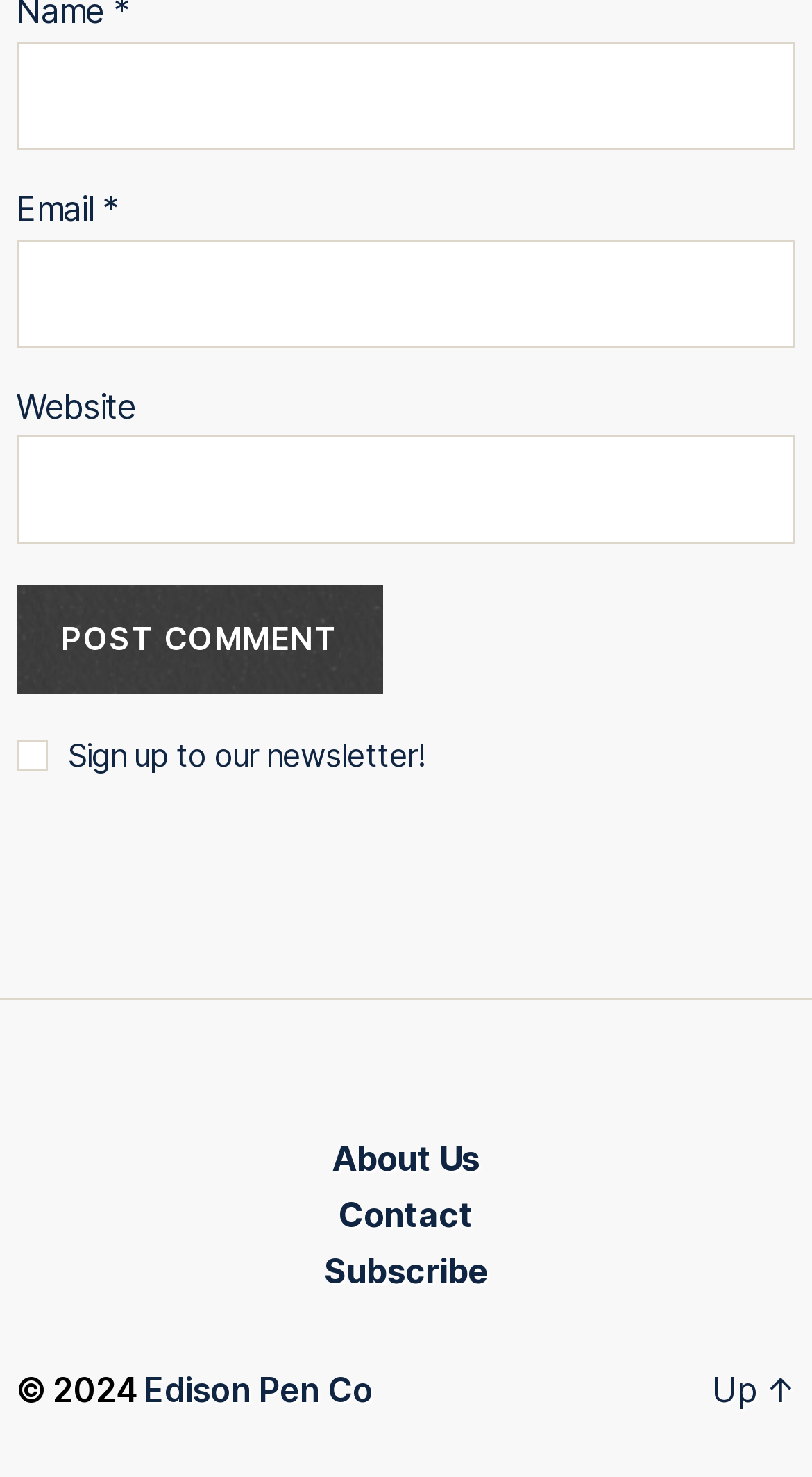Determine the bounding box coordinates of the clickable region to execute the instruction: "Check the newsletter checkbox". The coordinates should be four float numbers between 0 and 1, denoted as [left, top, right, bottom].

[0.02, 0.501, 0.058, 0.522]